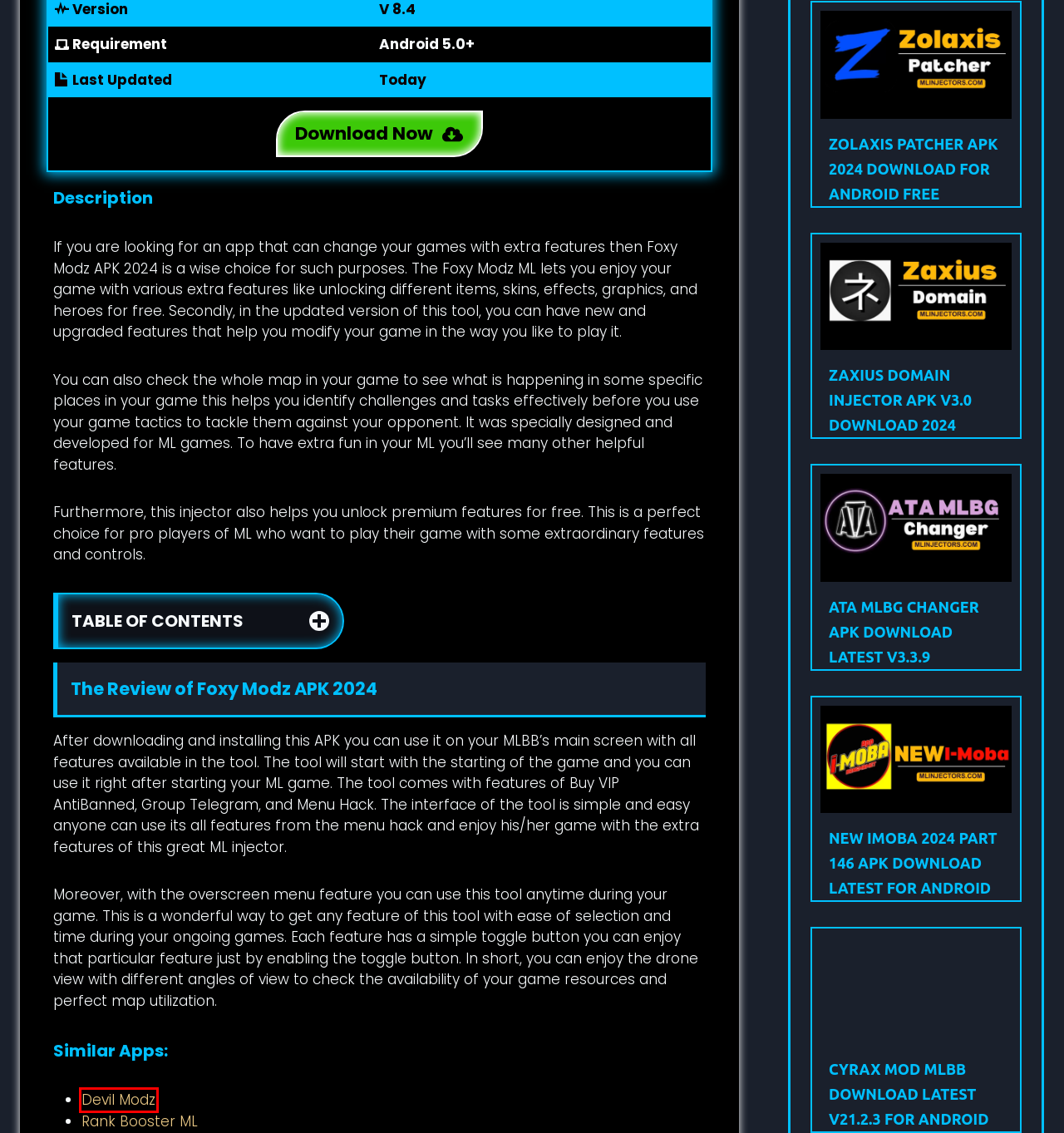You have received a screenshot of a webpage with a red bounding box indicating a UI element. Please determine the most fitting webpage description that matches the new webpage after clicking on the indicated element. The choices are:
A. Rank Booster ML APK 2024 [no Ban] Downlaod Latest V7.44 - ML Injectors
B. Zolaxis Patcher APK 2024 Download For Android Free - ML Injectors
C. ATA MLBG Changer APK Download Latest V3.3.9 - ML Injectors
D. Cyrax Mod MLBB Download Latest V21.2.3 For Android - ML Injectors
E. DMCA - ML Injectors
F. Devil Modz MLBB Download Latest V8.0 Free - ML Injectors
G. New IMoba 2024 Part 146 APK Download Latest For Android - ML Injectors
H. Zaxius Domain Injector APK V3.0 Download 2024  - ML Injectors

F